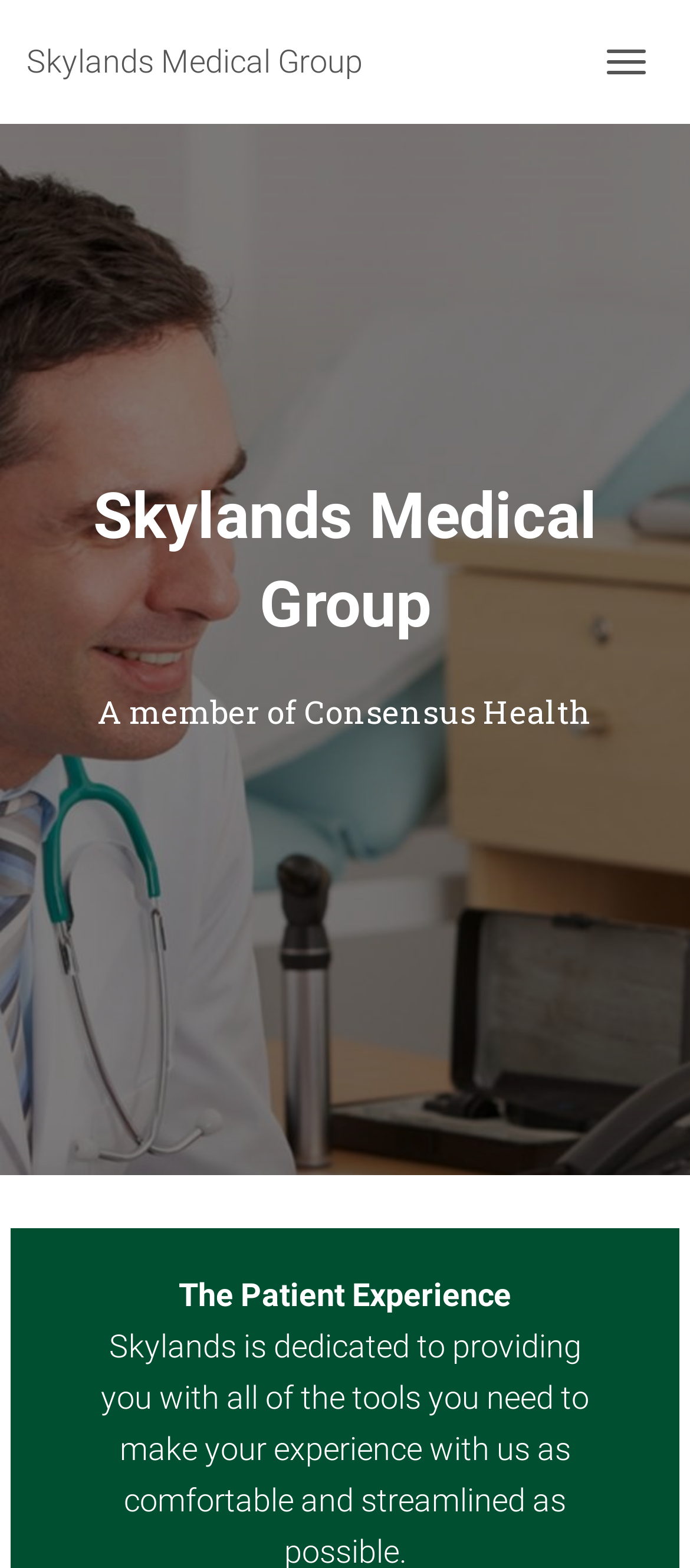Please provide a brief answer to the question using only one word or phrase: 
What is the purpose of the button?

TOGGLE NAVIGATION